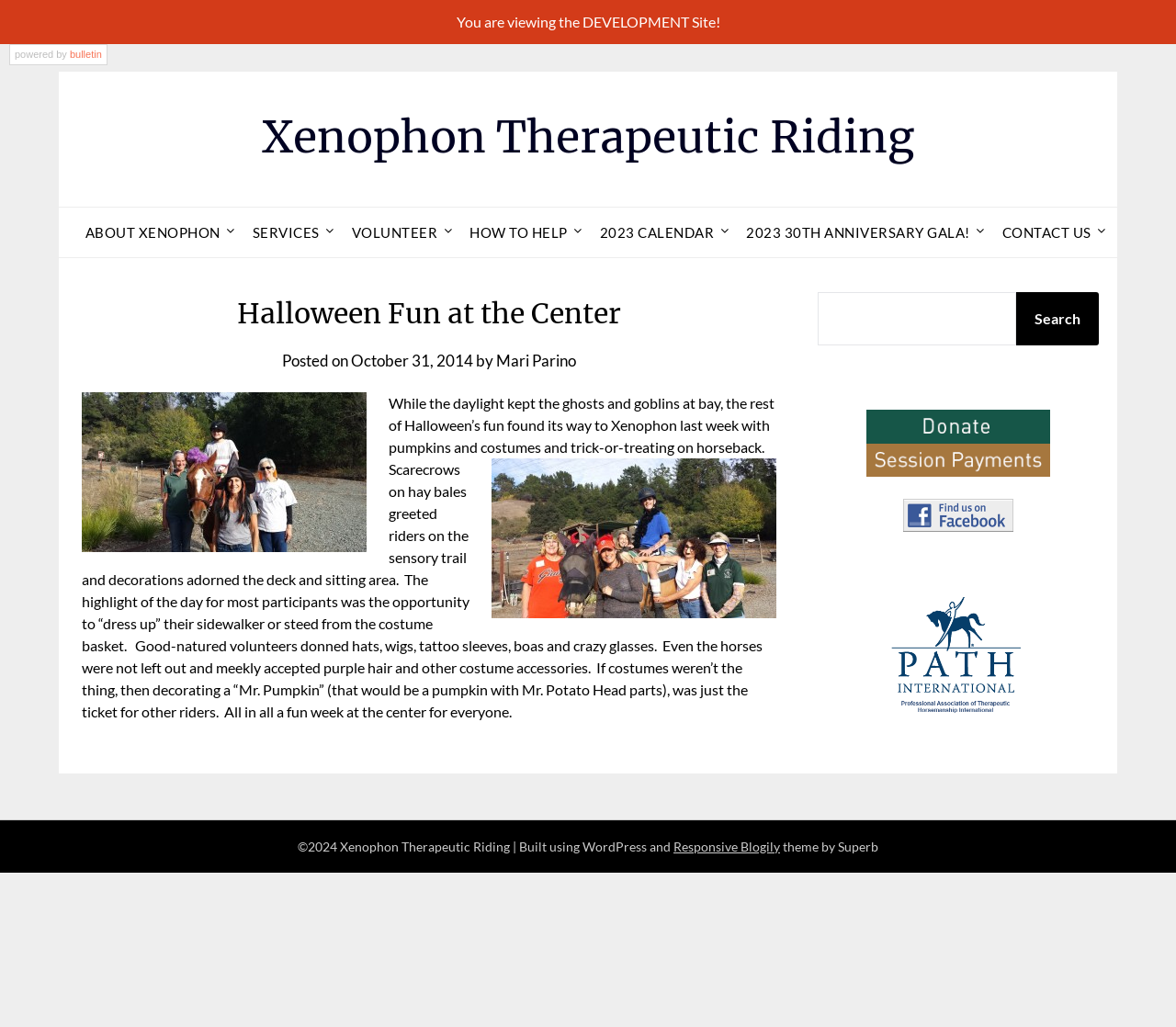Locate the bounding box of the UI element based on this description: "Services". Provide four float numbers between 0 and 1 as [left, top, right, bottom].

[0.202, 0.202, 0.284, 0.251]